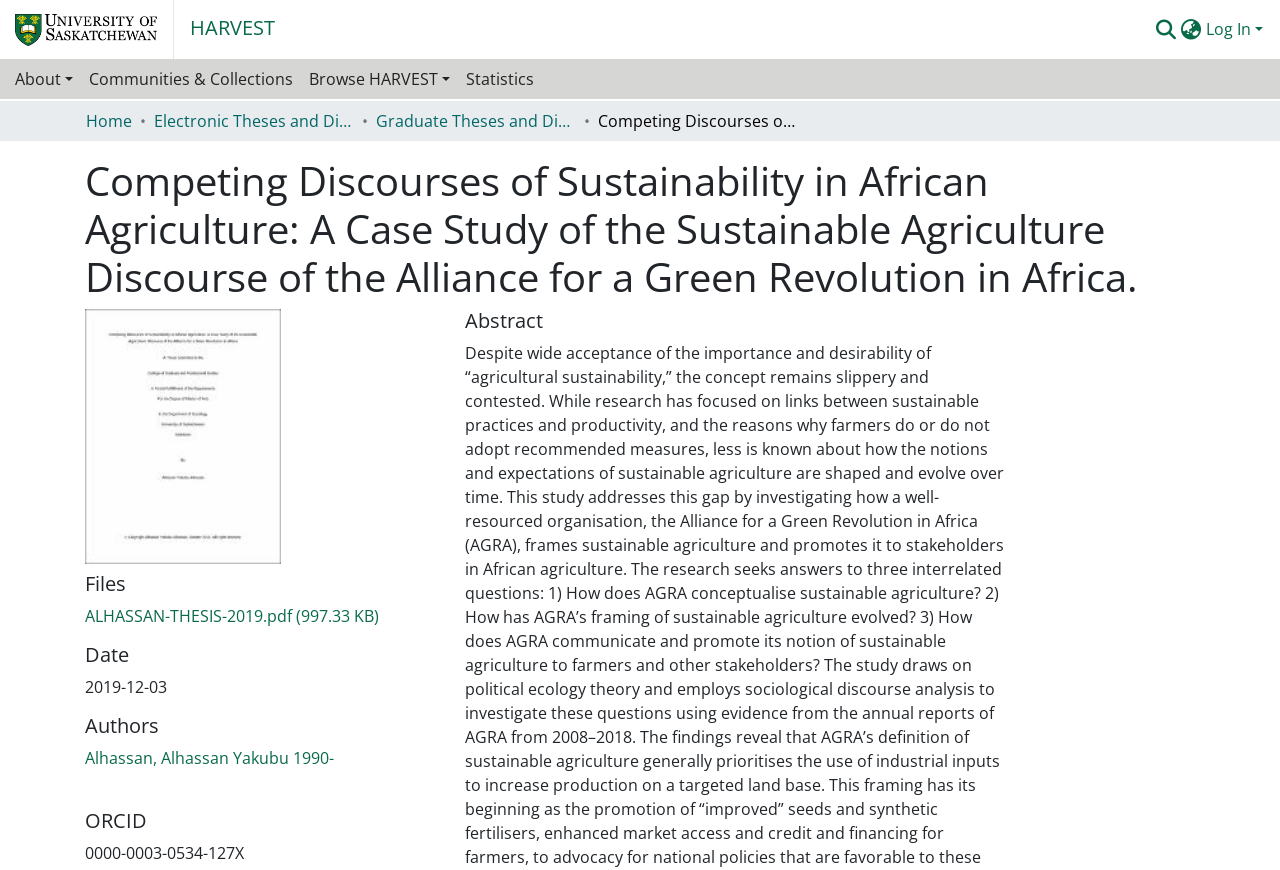Locate the bounding box coordinates of the element I should click to achieve the following instruction: "View the abstract".

[0.363, 0.355, 0.785, 0.382]